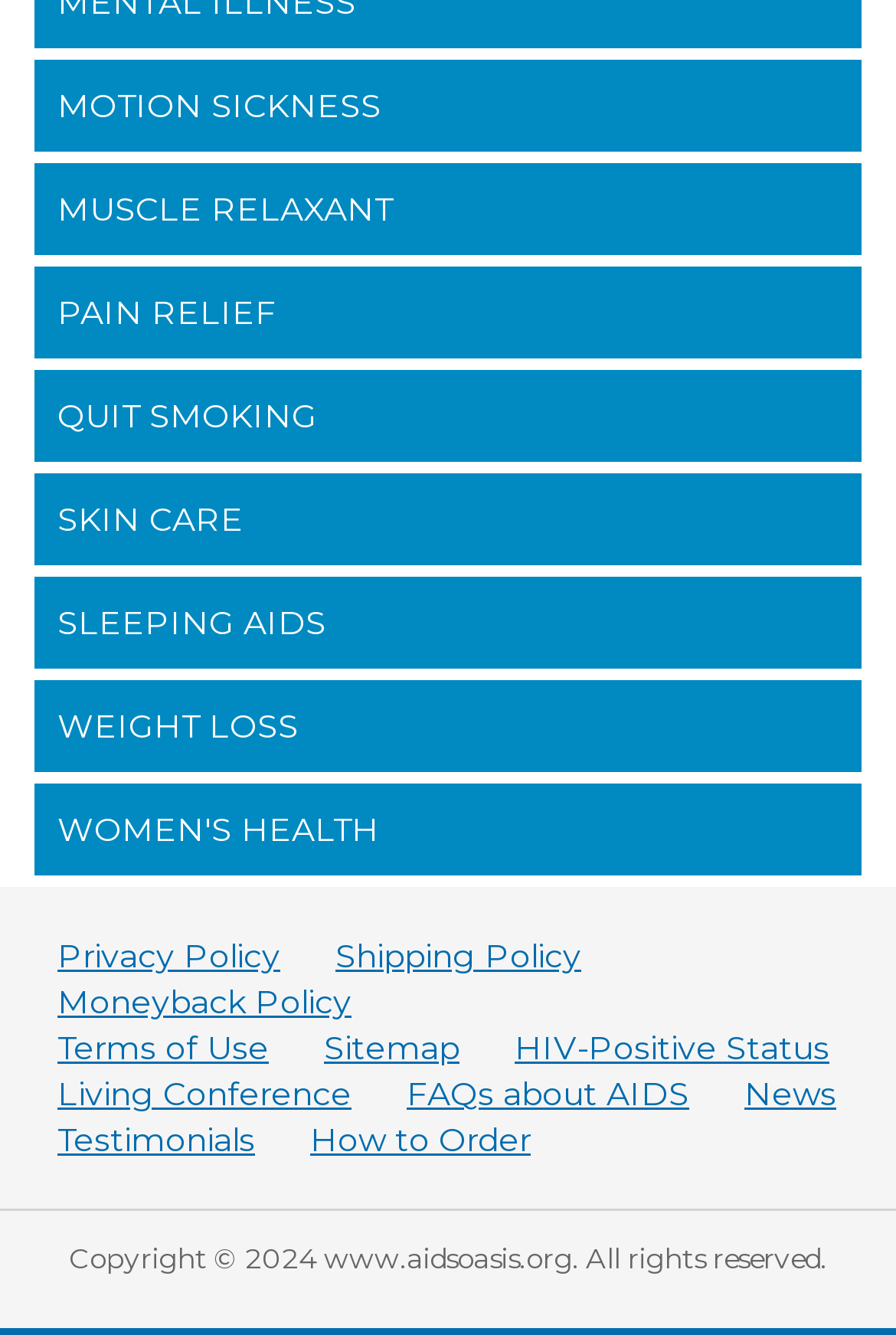Can you find the bounding box coordinates of the area I should click to execute the following instruction: "View Privacy Policy"?

[0.038, 0.7, 0.338, 0.743]